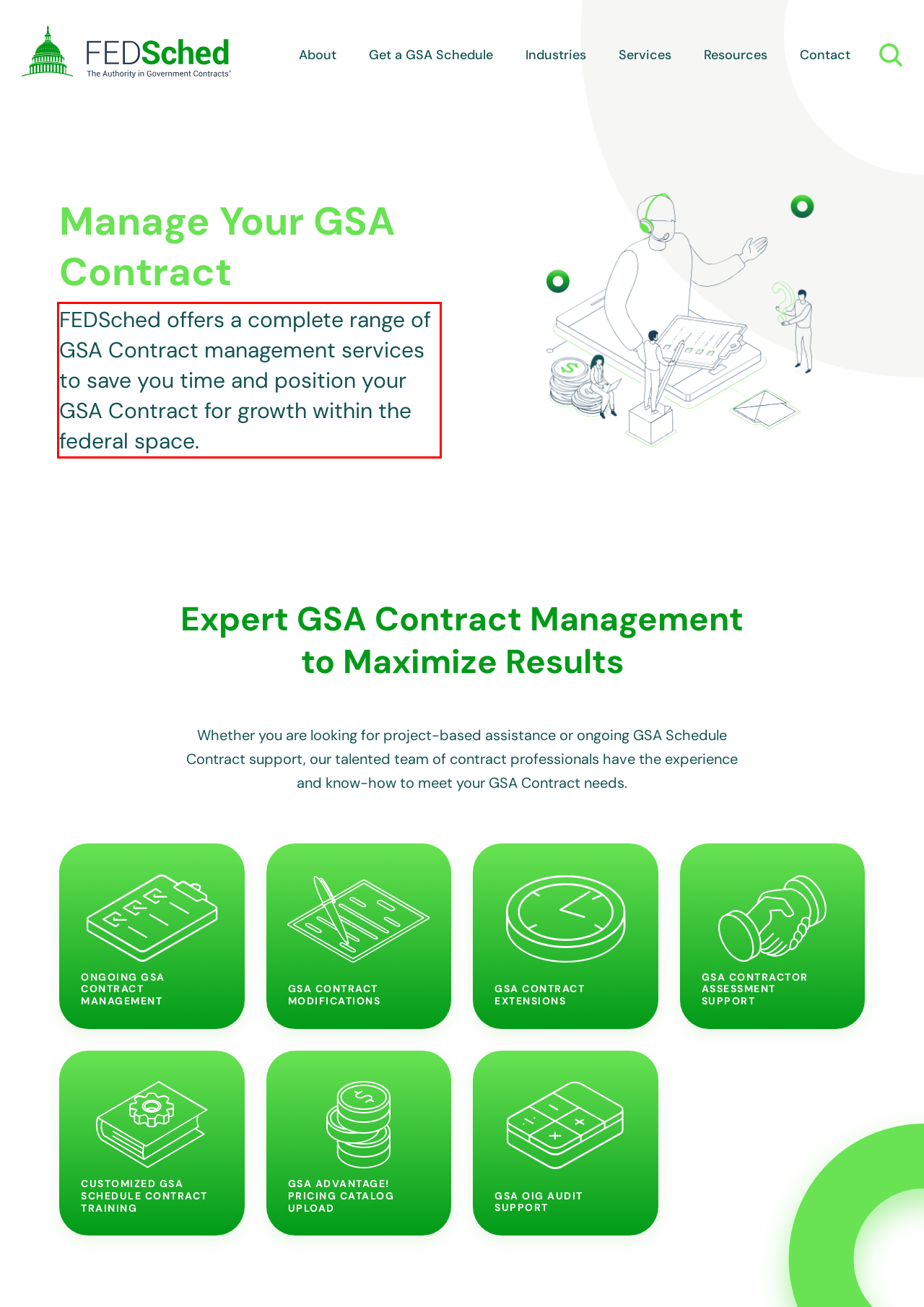Analyze the webpage screenshot and use OCR to recognize the text content in the red bounding box.

FEDSched offers a complete range of GSA Contract management services to save you time and position your GSA Contract for growth within the federal space.